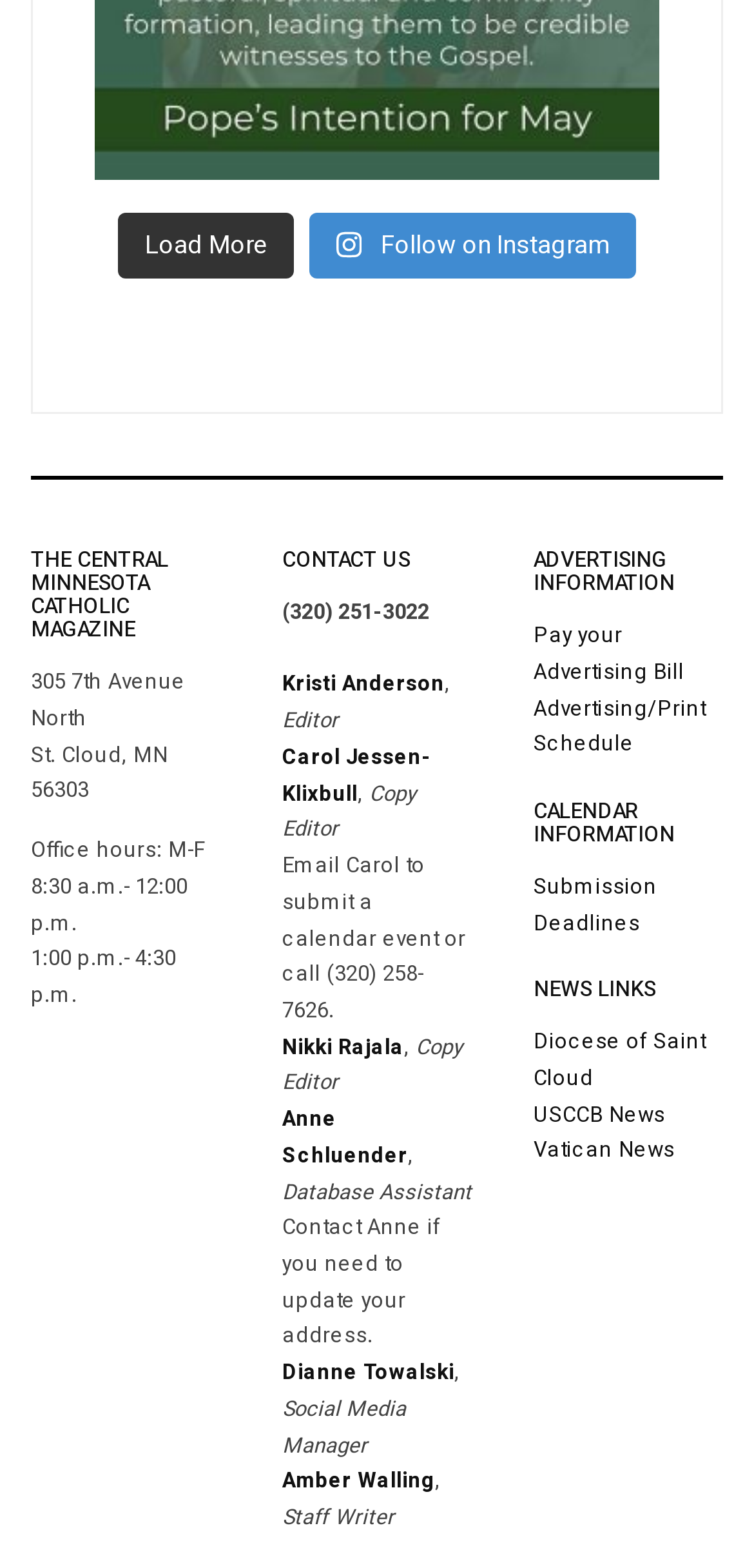Who is the editor of the magazine?
Based on the visual, give a brief answer using one word or a short phrase.

Kristi Anderson